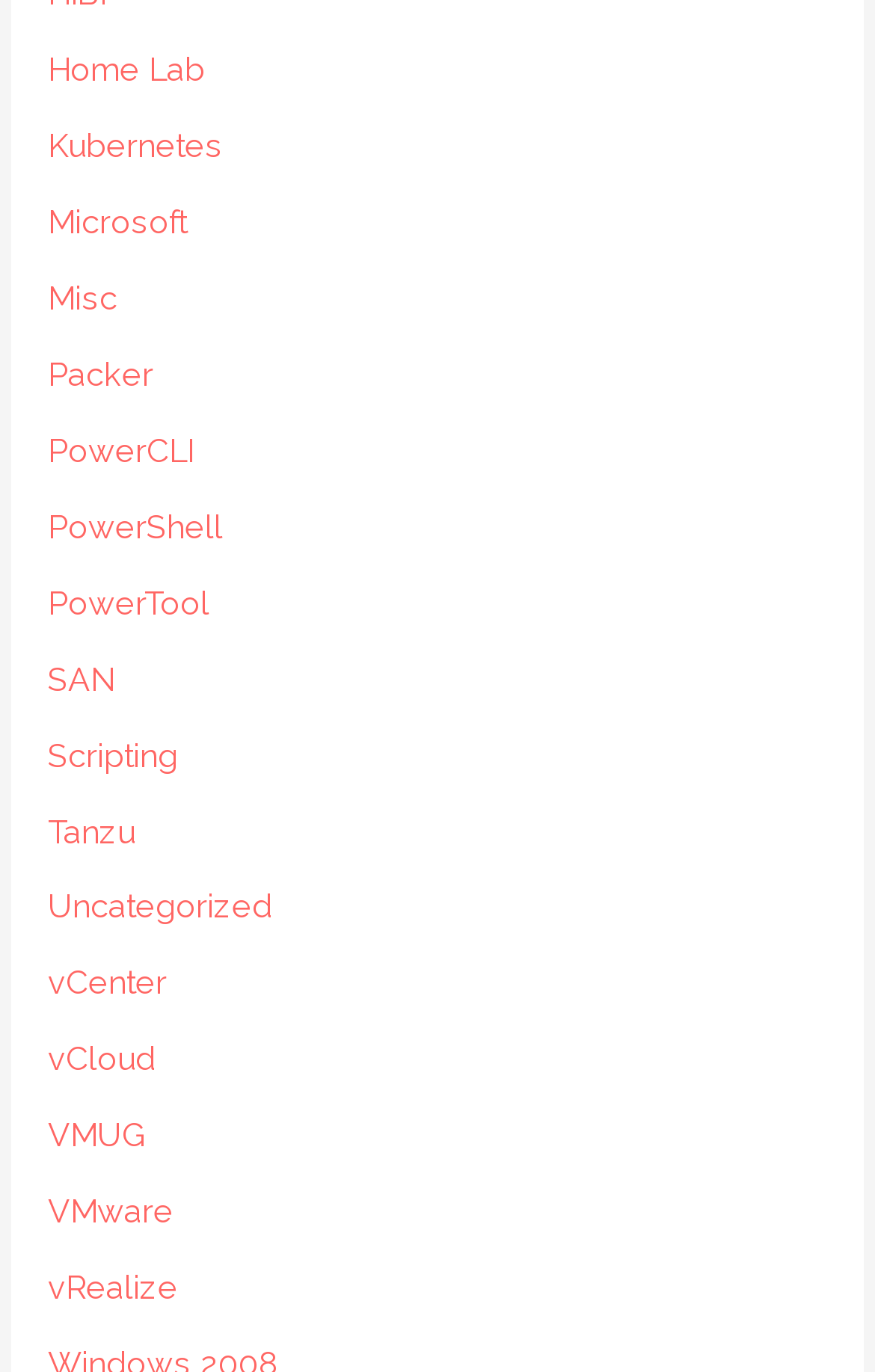Can you find the bounding box coordinates of the area I should click to execute the following instruction: "learn about VMware products"?

[0.055, 0.868, 0.198, 0.896]